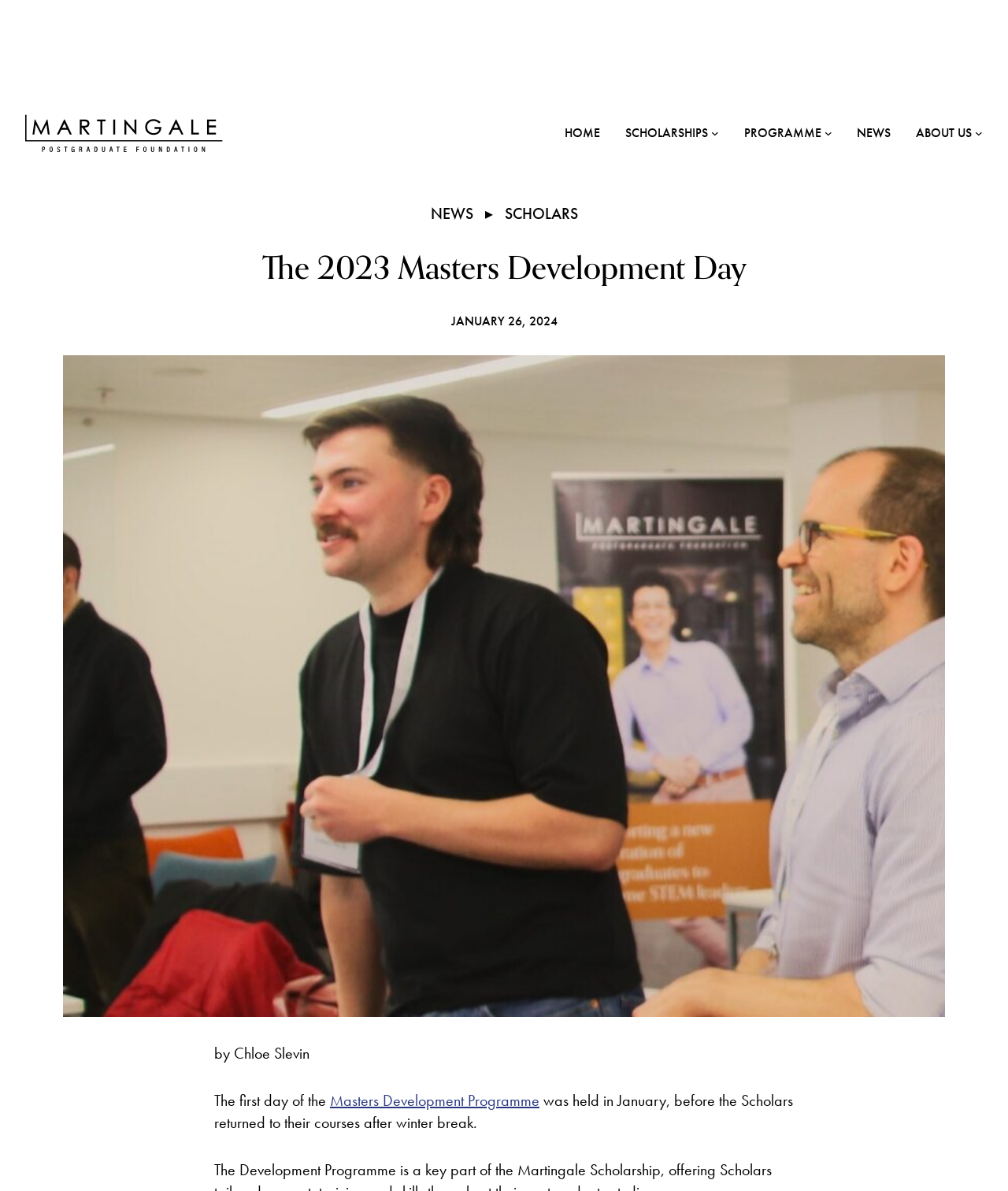Identify the bounding box coordinates of the specific part of the webpage to click to complete this instruction: "Click SCHOLARS".

[0.5, 0.171, 0.573, 0.188]